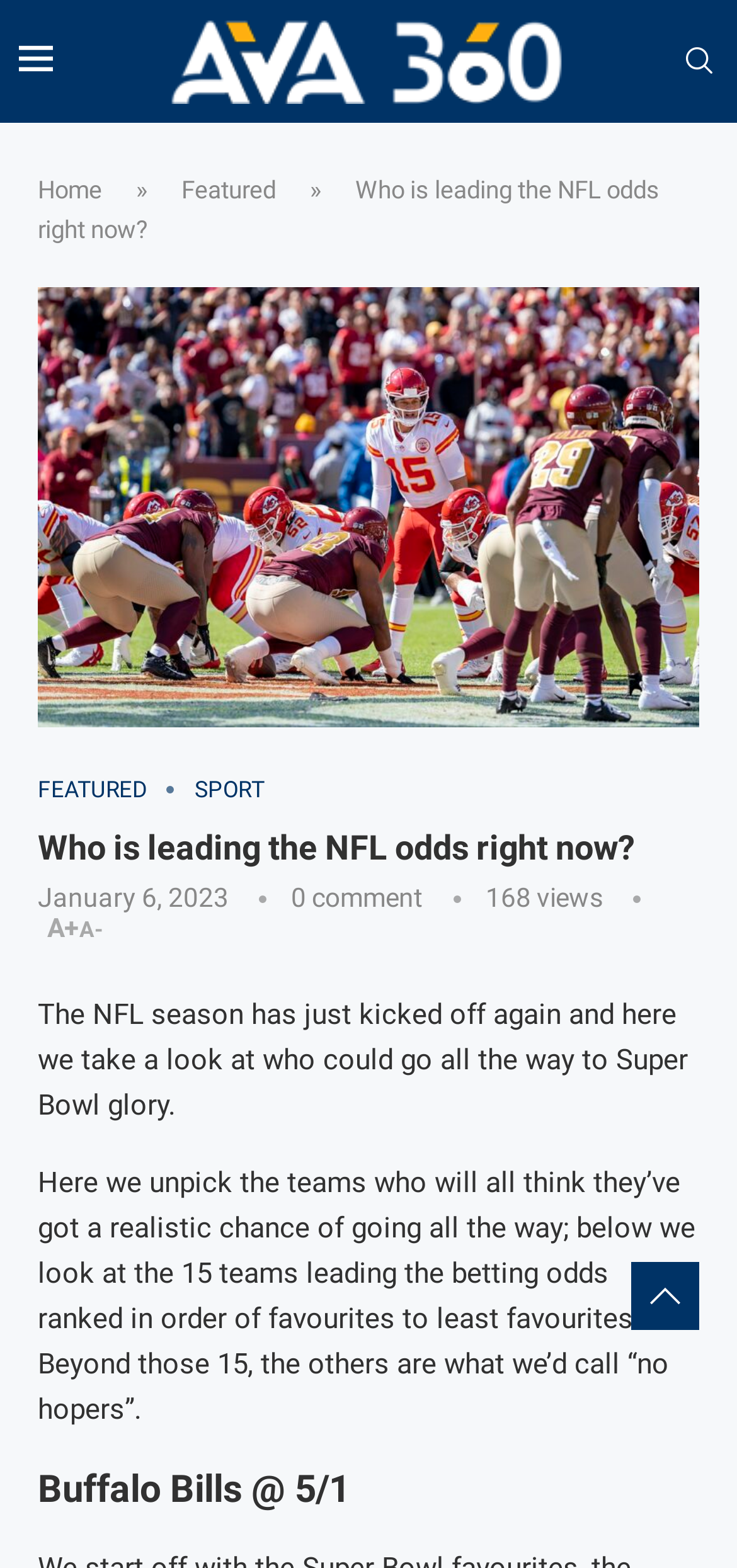How many teams are leading the betting odds?
Please elaborate on the answer to the question with detailed information.

According to the webpage content, beyond the 15 teams leading the betting odds, the others are considered 'no hopers', implying that there are 15 teams currently leading the betting odds.